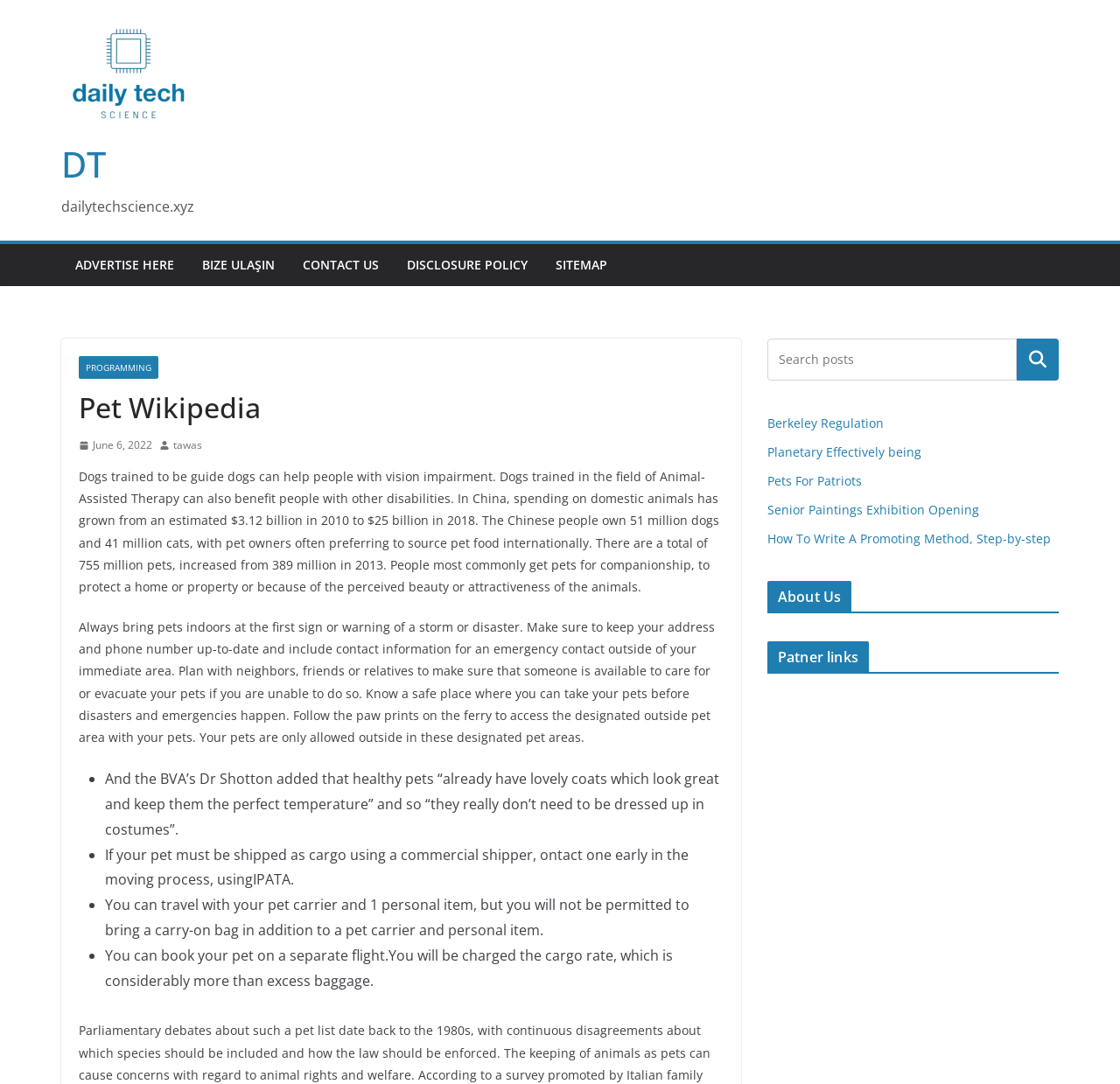What is the cargo rate for shipping pets on a separate flight?
Please provide a comprehensive answer to the question based on the webpage screenshot.

According to the webpage, if you book your pet on a separate flight, you will be charged the cargo rate, which is considerably more than excess baggage.